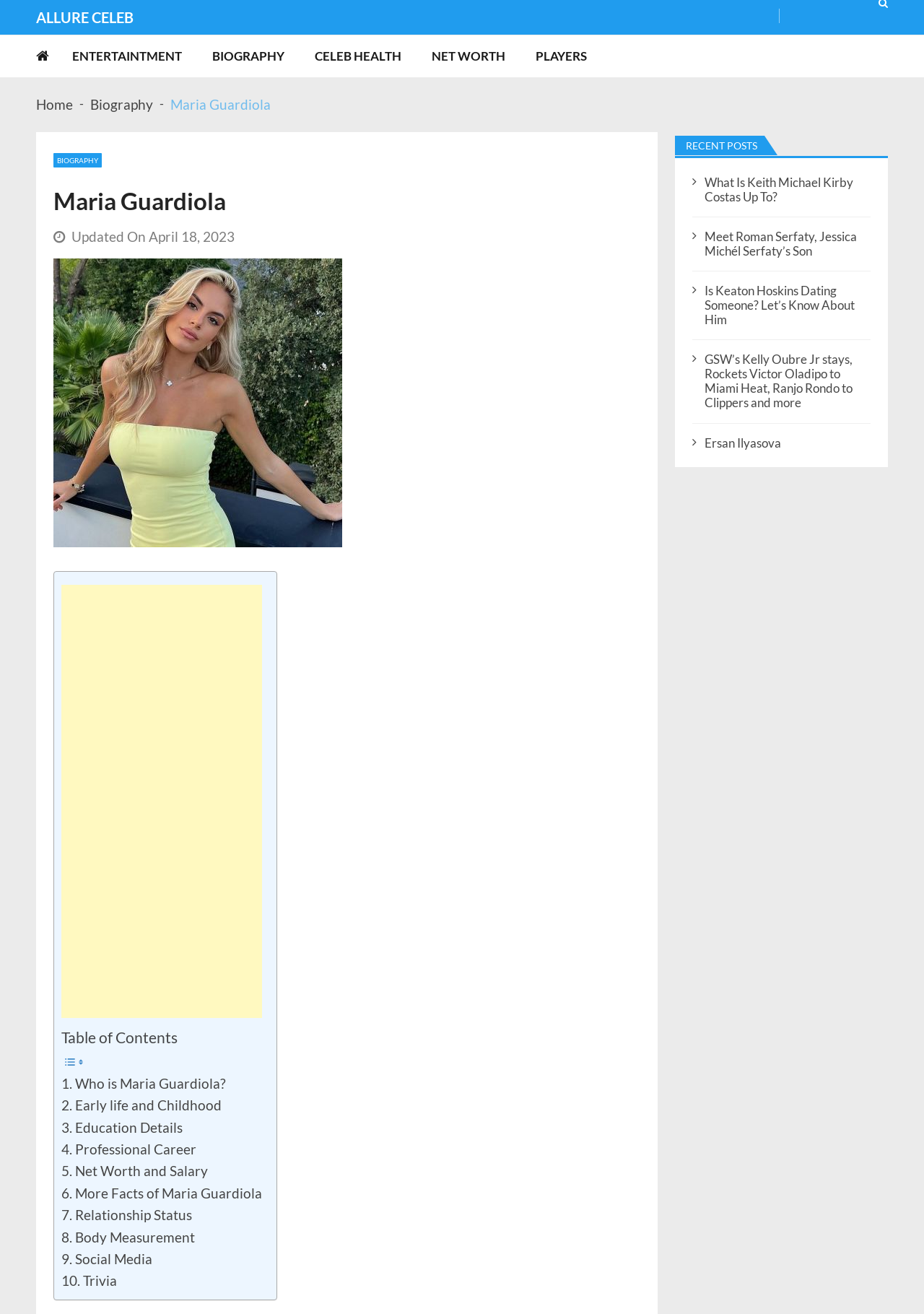Show the bounding box coordinates for the element that needs to be clicked to execute the following instruction: "Buy 'RED AND CLEAR CRYSTAL FOOTBALL PENDANT NECKLACE'". Provide the coordinates in the form of four float numbers between 0 and 1, i.e., [left, top, right, bottom].

None